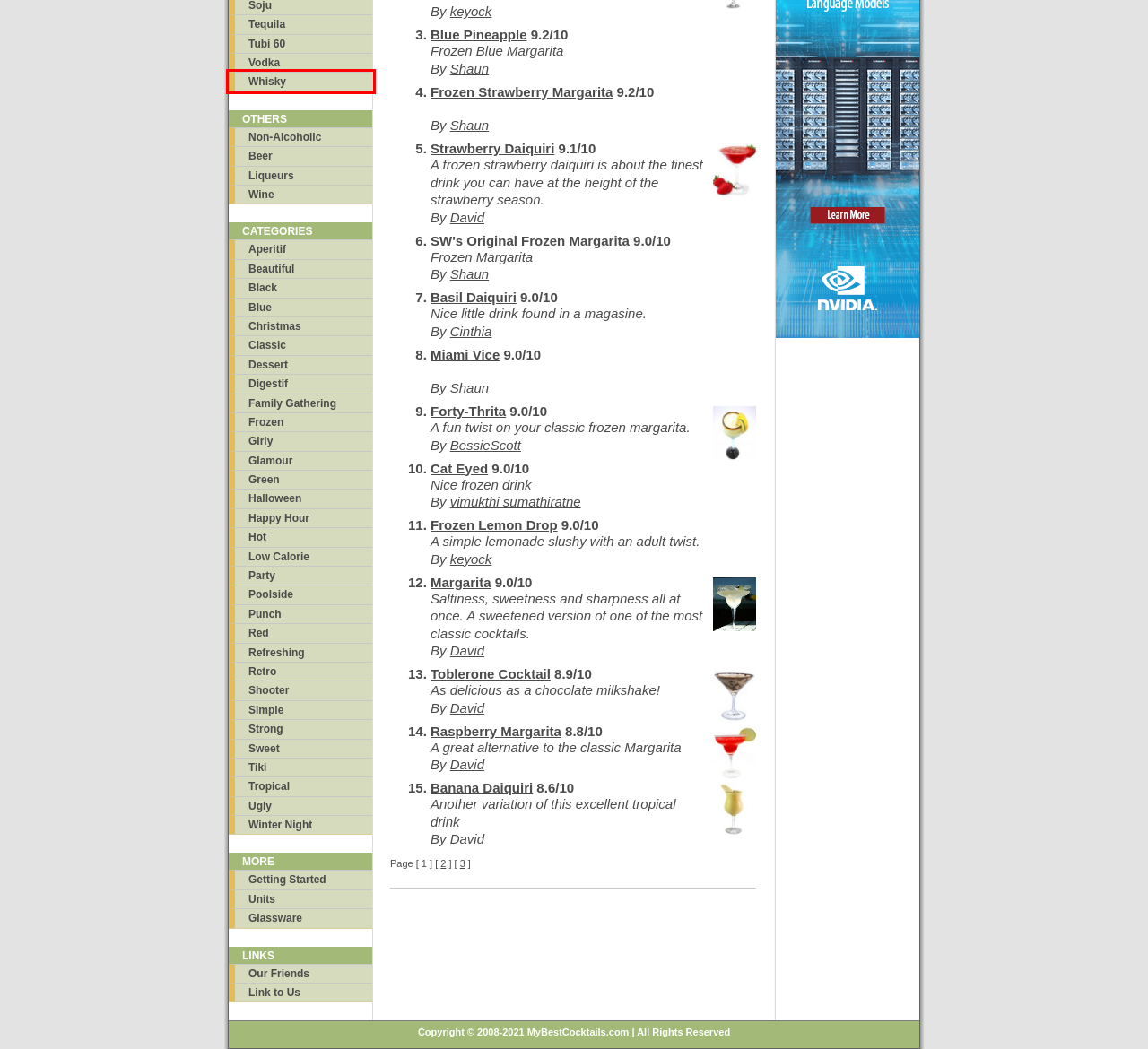You have a screenshot of a webpage with an element surrounded by a red bounding box. Choose the webpage description that best describes the new page after clicking the element inside the red bounding box. Here are the candidates:
A. Margarita recipe from My Best Cocktails
B. Frozen Lemon Drop recipe from My Best Cocktails
C. Toblerone Cocktail recipe from My Best Cocktails
D. Forty-Thrita recipe from My Best Cocktails
E. Best cocktails with Wine
F. Best cocktails with Whisky
G. Best cocktails with Tubi 60
H. Cat Eyed recipe from My Best Cocktails

F